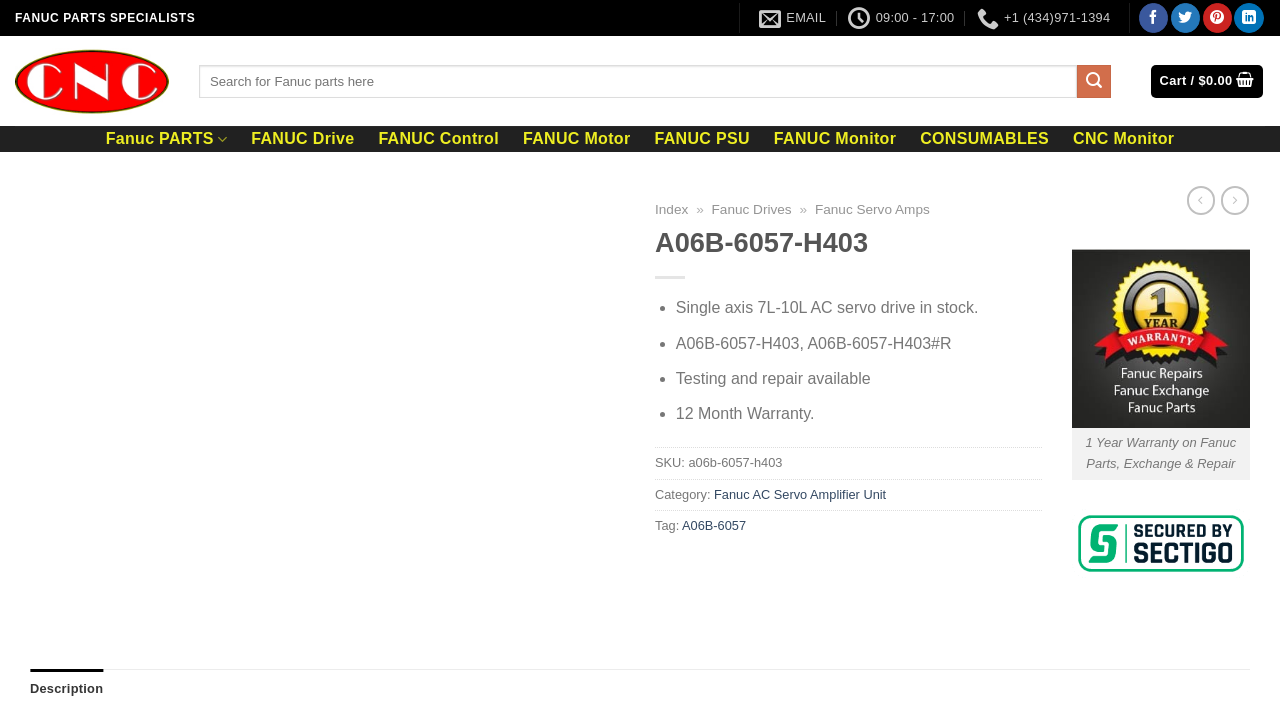What is the category of the FANUC part?
Give a detailed response to the question by analyzing the screenshot.

The category of the FANUC part can be found in the category section, where it is mentioned as 'Fanuc AC Servo Amplifier Unit'. This is a link element that provides more information about the category.